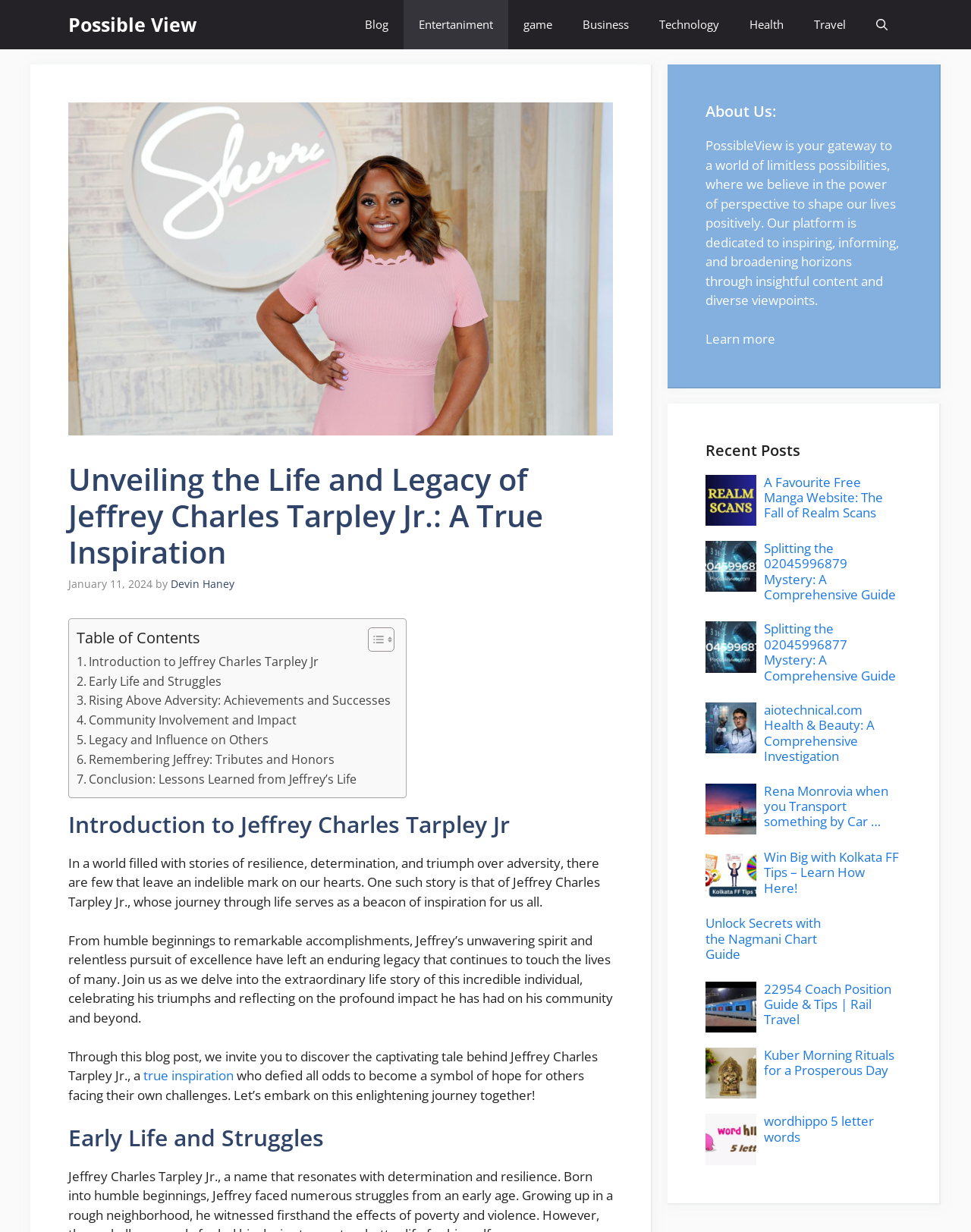Reply to the question below using a single word or brief phrase:
What is the last recent post listed on the webpage?

wordhippo 5 letter words